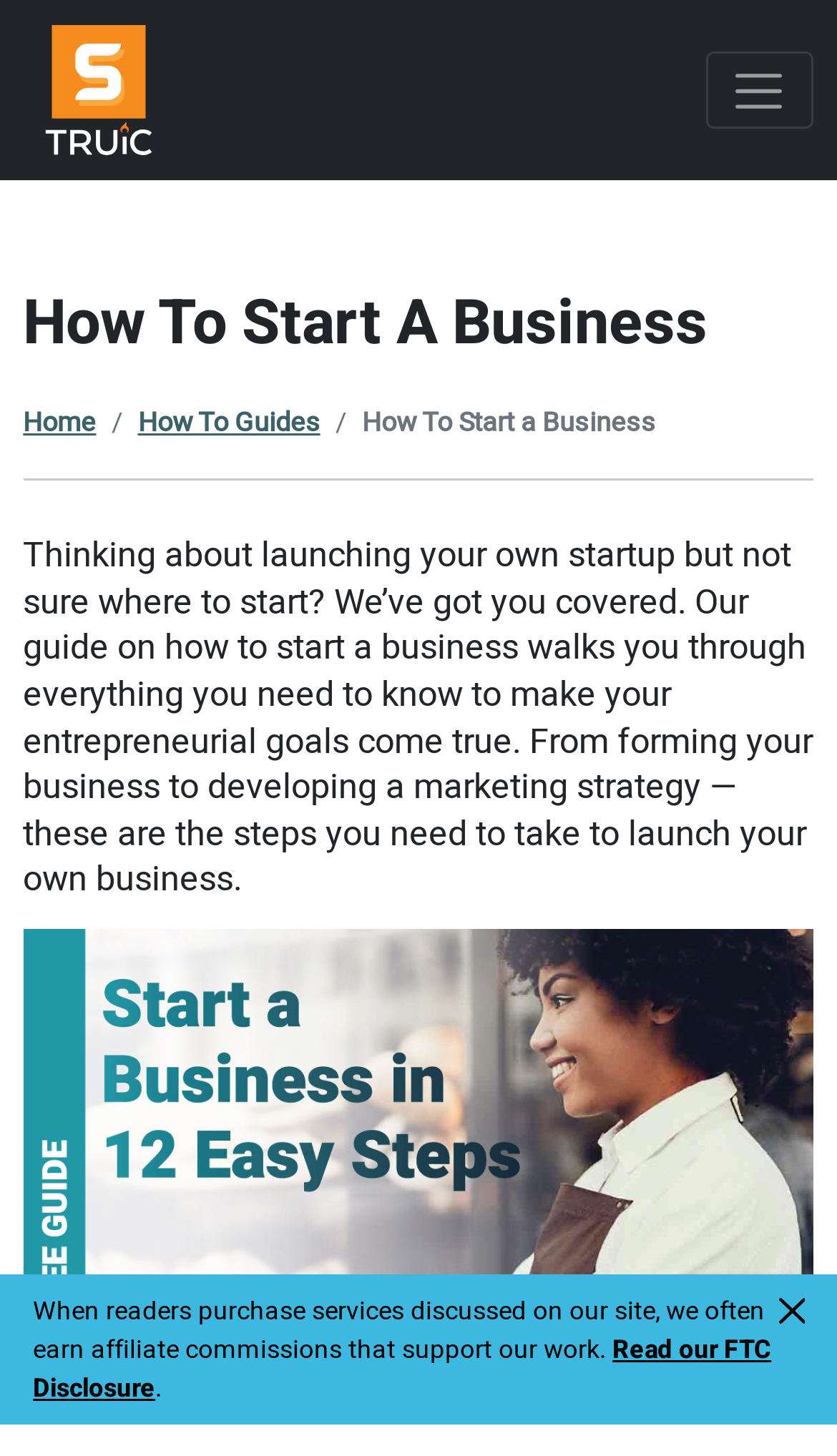What is the topic of the image on the webpage?
Make sure to answer the question with a detailed and comprehensive explanation.

The image on the webpage is described as 'A woman with her arms crossed, smiling in front of her small business', indicating that the topic of the image is a woman with her small business.